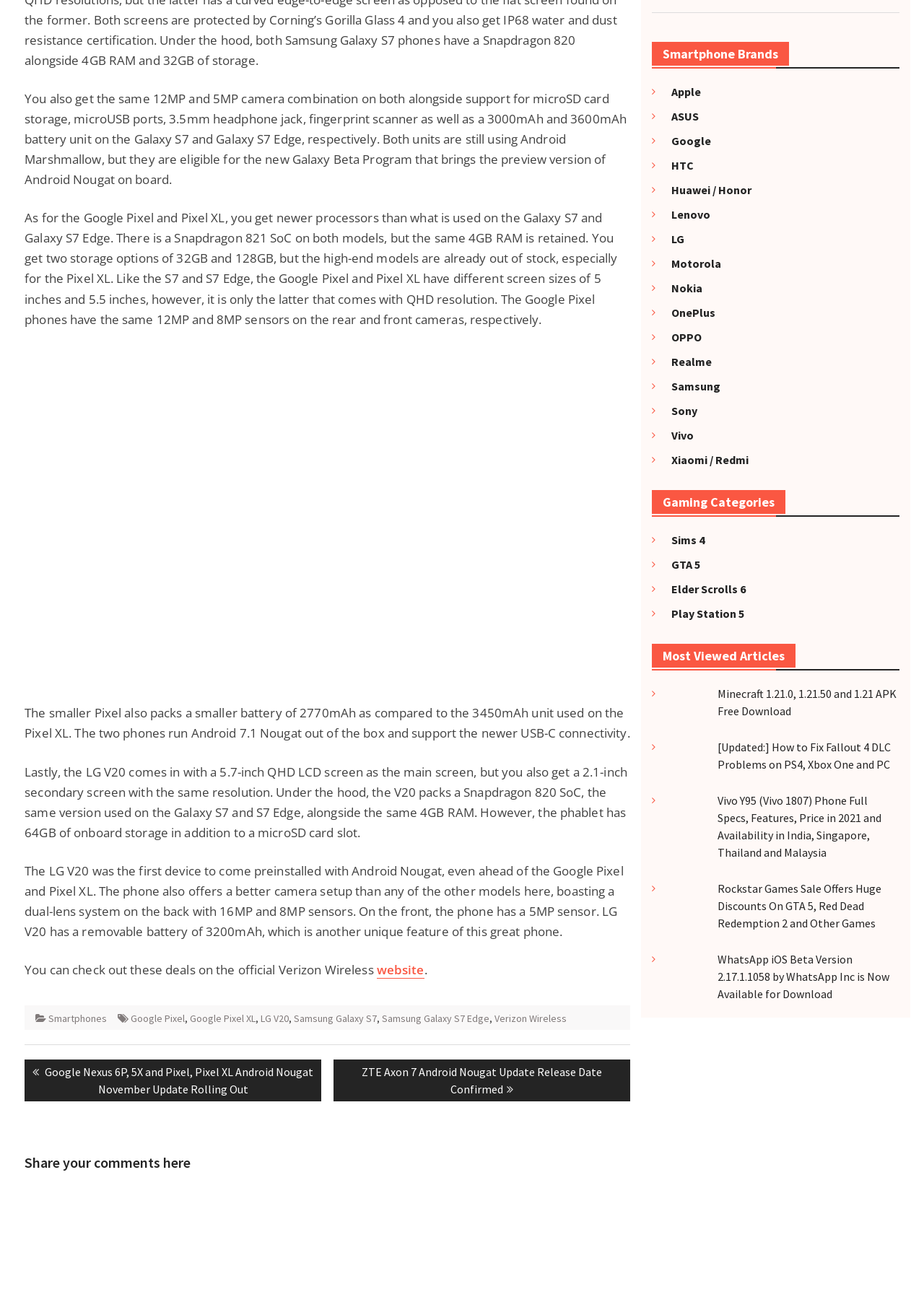What is the resolution of the LG V20's secondary screen?
Using the information from the image, answer the question thoroughly.

According to the text, the LG V20 has a 2.1-inch secondary screen with the same resolution as the main screen, which is QHD.